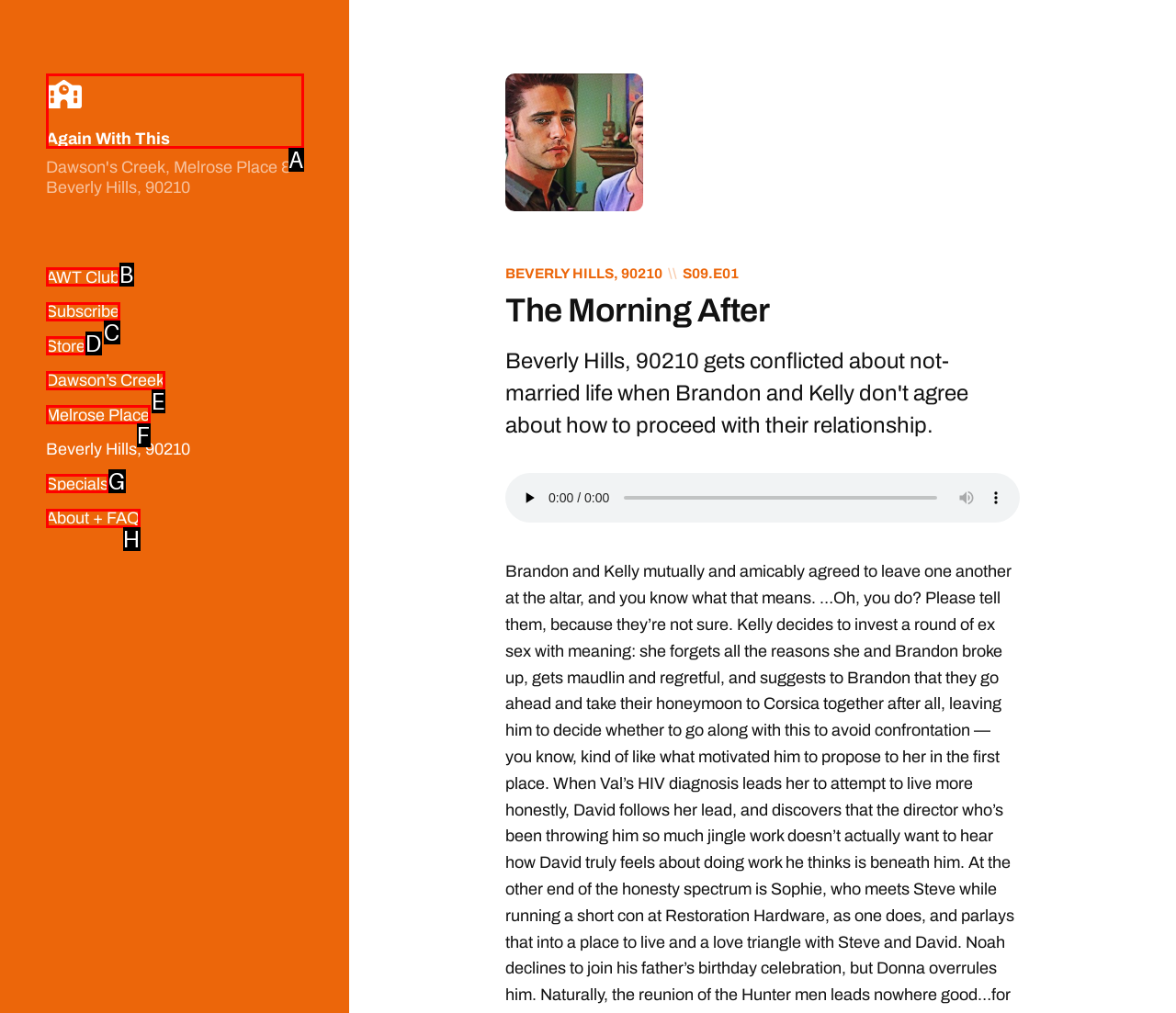Select the HTML element that fits the following description: Jan »
Provide the letter of the matching option.

None